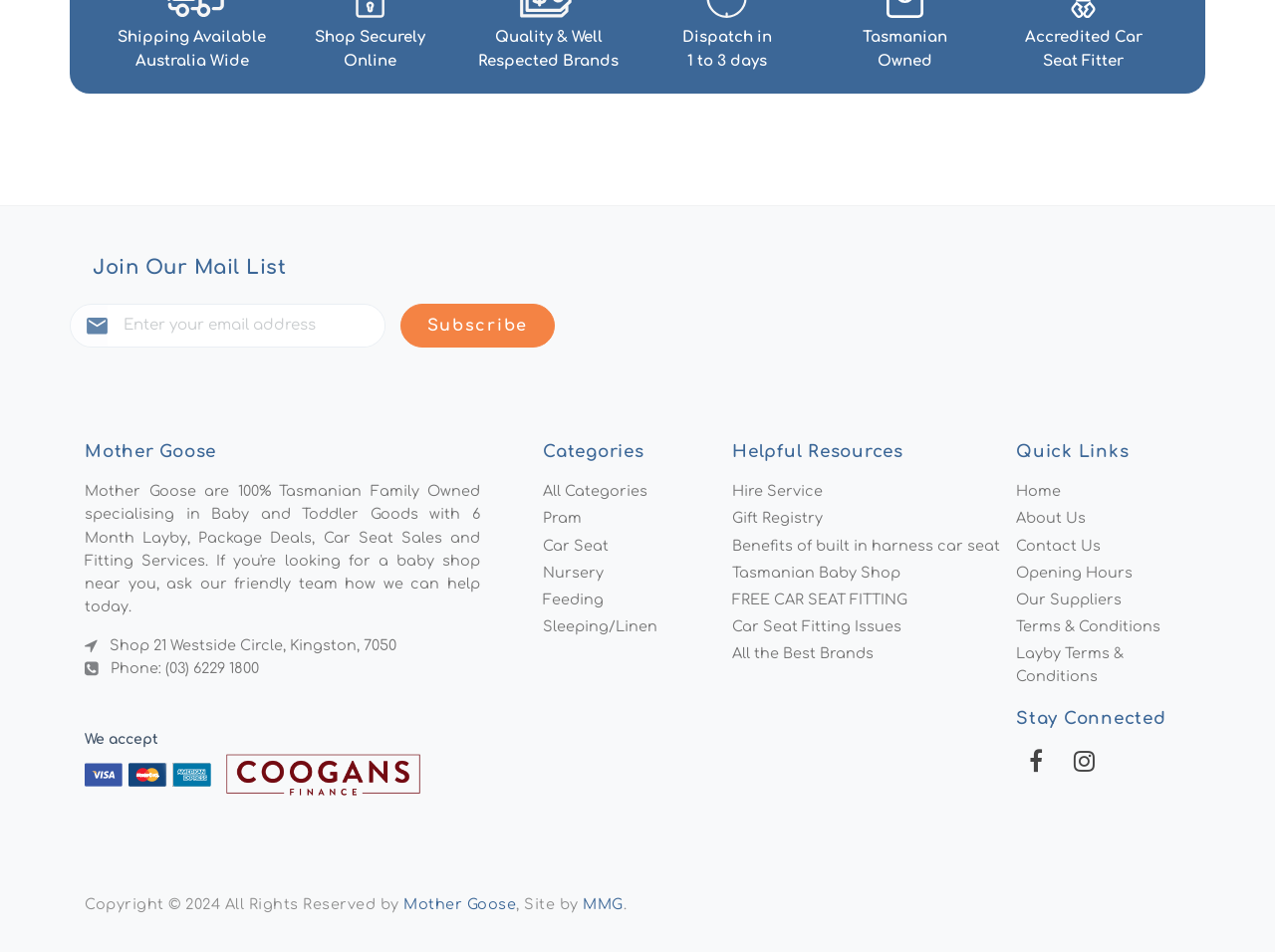Highlight the bounding box coordinates of the region I should click on to meet the following instruction: "Visit the homepage".

[0.797, 0.505, 0.945, 0.531]